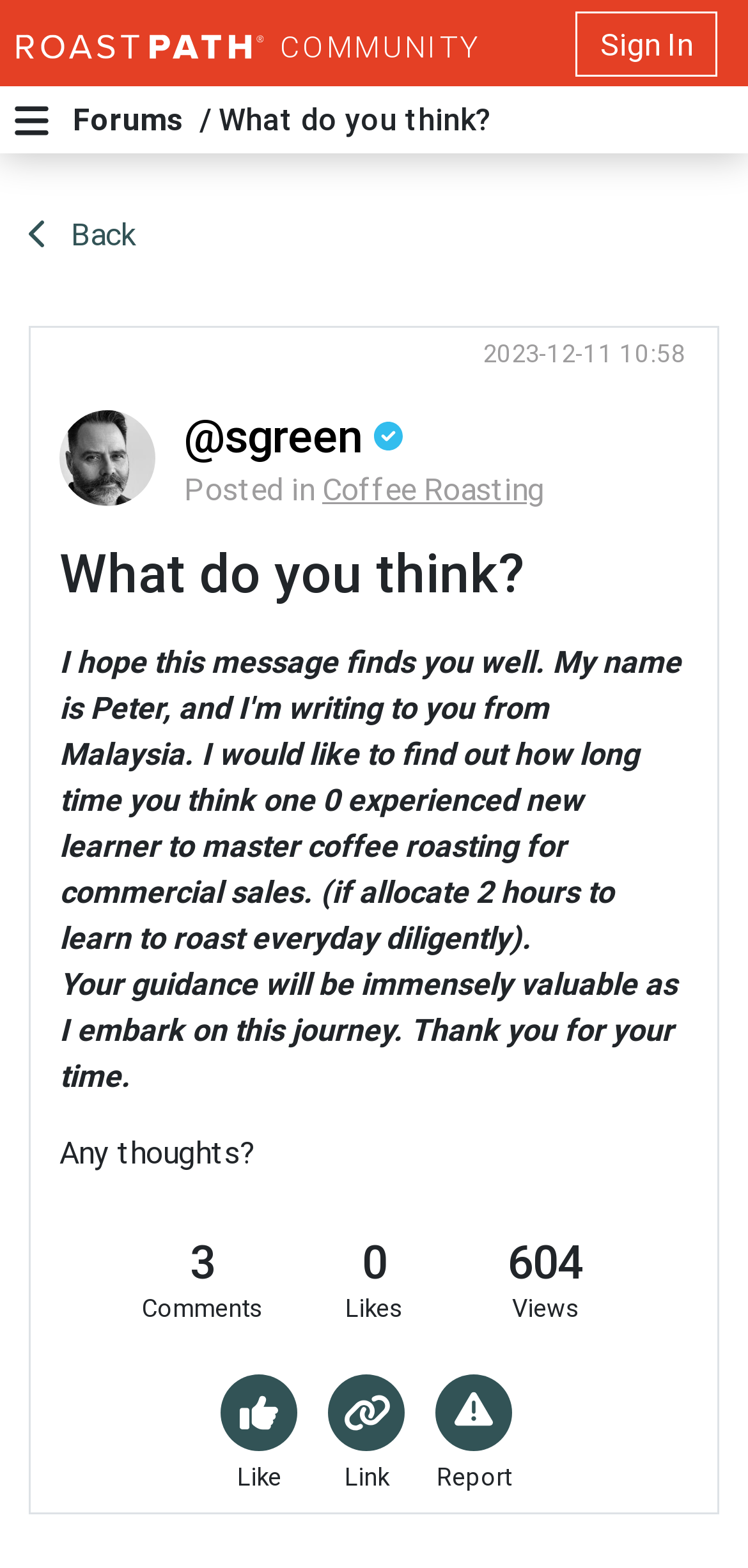Please identify the bounding box coordinates of the clickable area that will fulfill the following instruction: "Report the post". The coordinates should be in the format of four float numbers between 0 and 1, i.e., [left, top, right, bottom].

[0.582, 0.877, 0.685, 0.926]